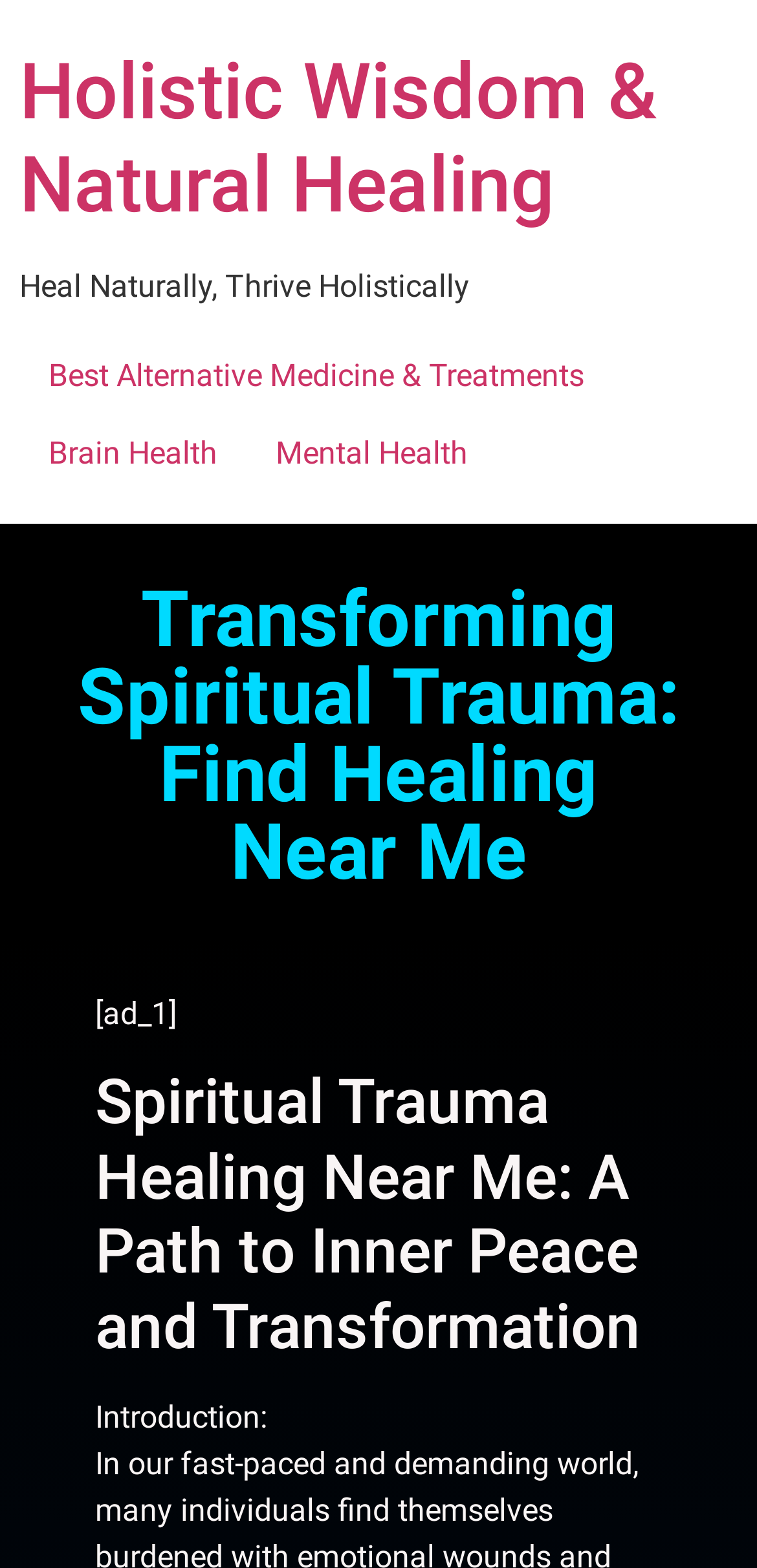Based on the image, provide a detailed response to the question:
What is the name of the website?

The name of the website can be found in the heading element at the top of the webpage, which is 'Holistic Wisdom & Natural Healing'. This is also the text of the link element with the same name.